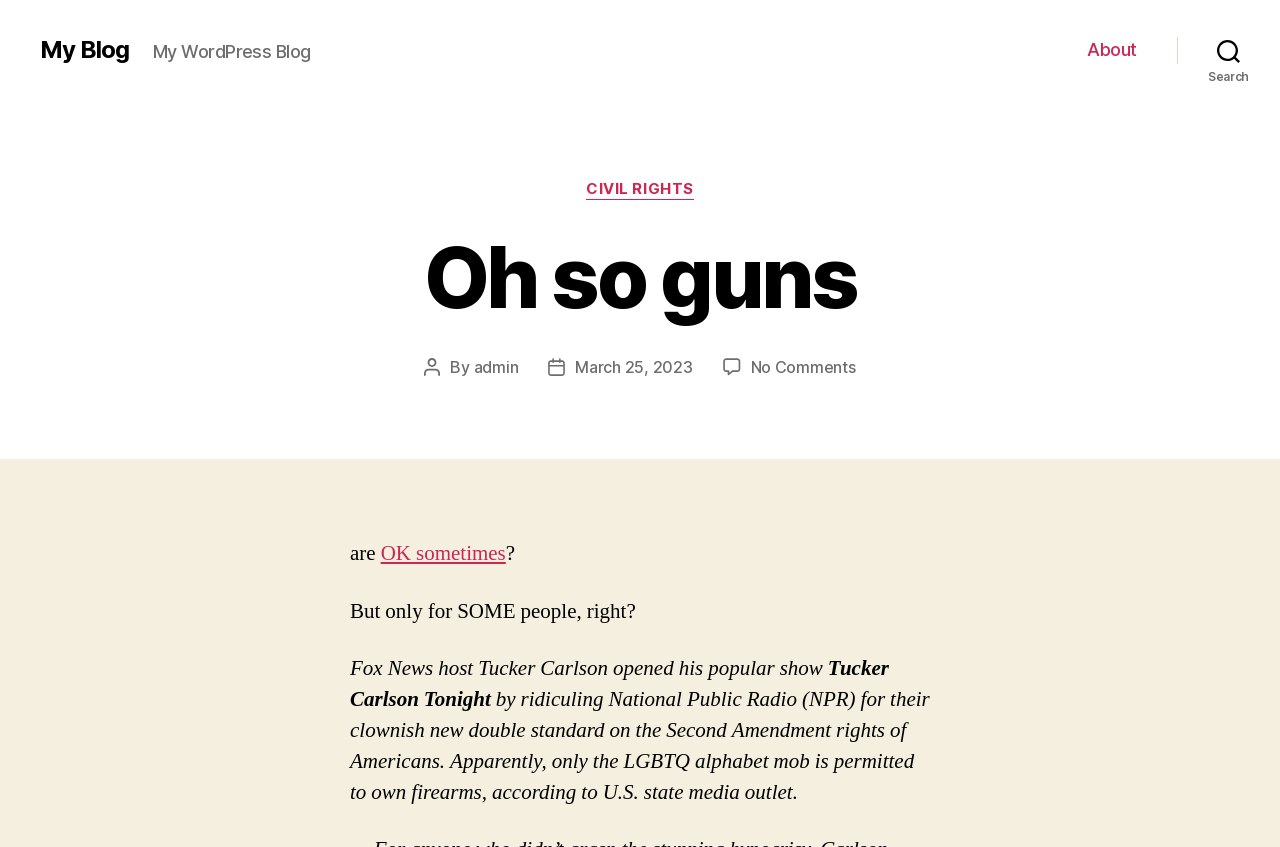Who is the author of the post?
Look at the image and respond with a single word or a short phrase.

admin